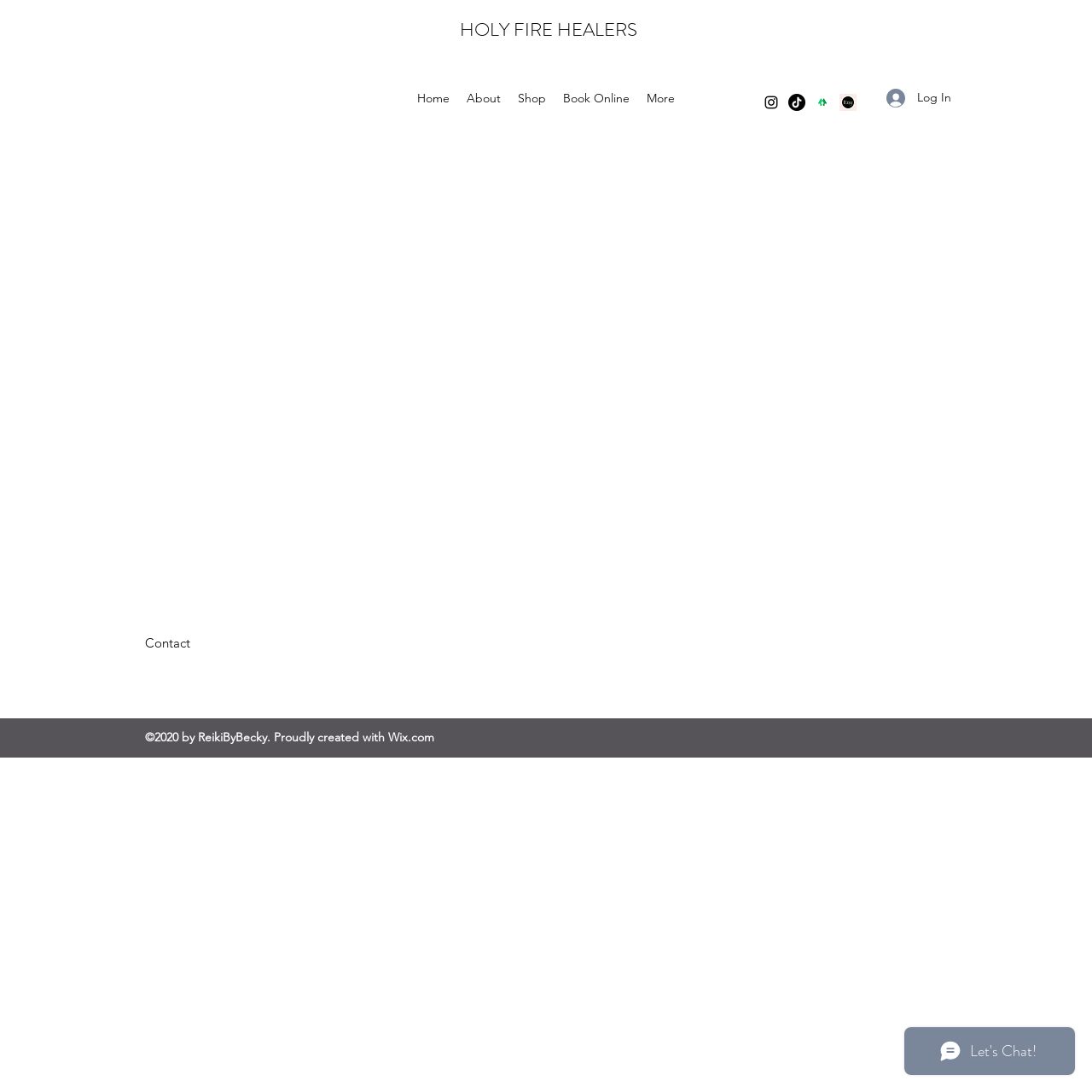Respond to the following query with just one word or a short phrase: 
What is the last item in the navigation menu?

Book Online